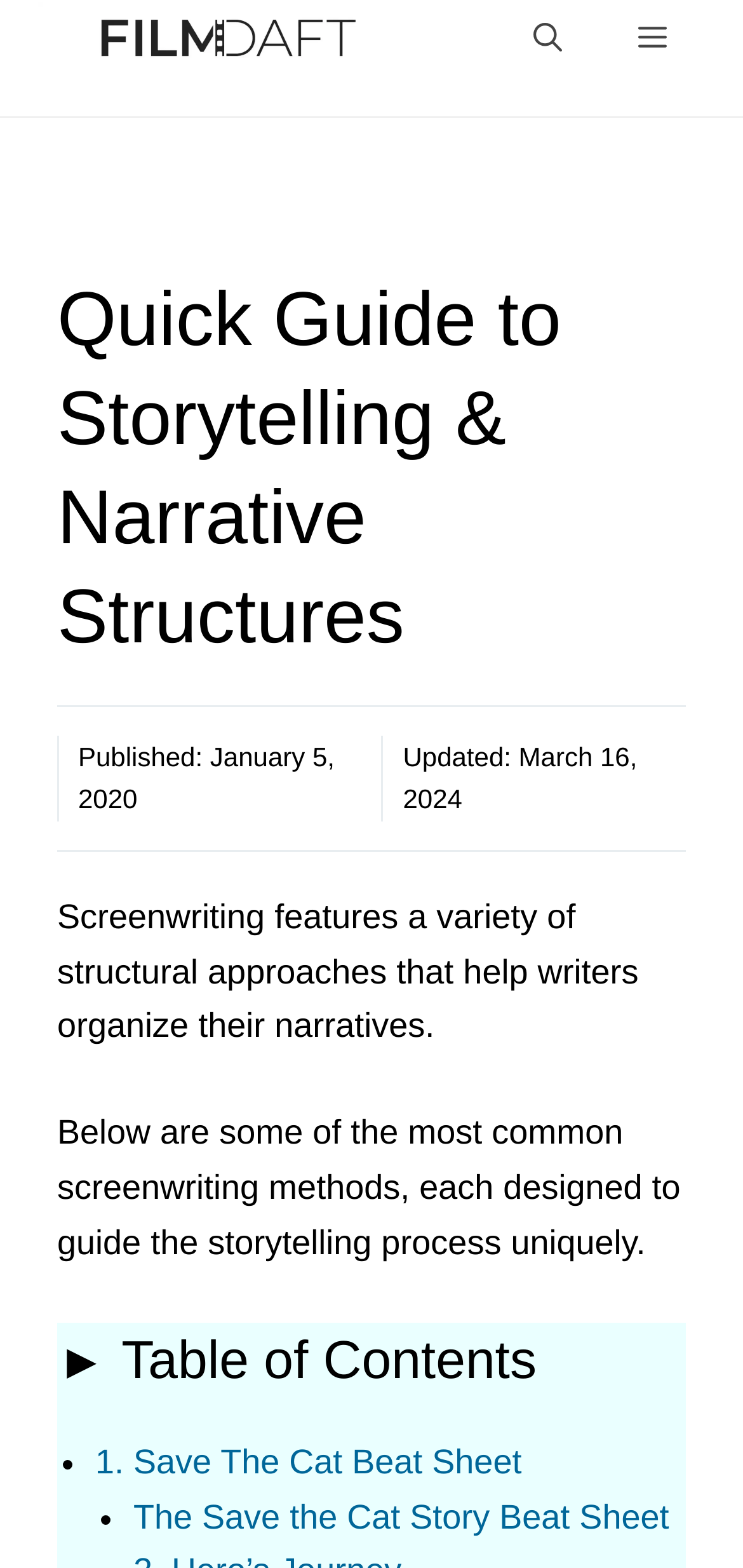Given the element description, predict the bounding box coordinates in the format (top-left x, top-left y, bottom-right x, bottom-right y). Make sure all values are between 0 and 1. Here is the element description: Menu

[0.808, 0.0, 0.949, 0.05]